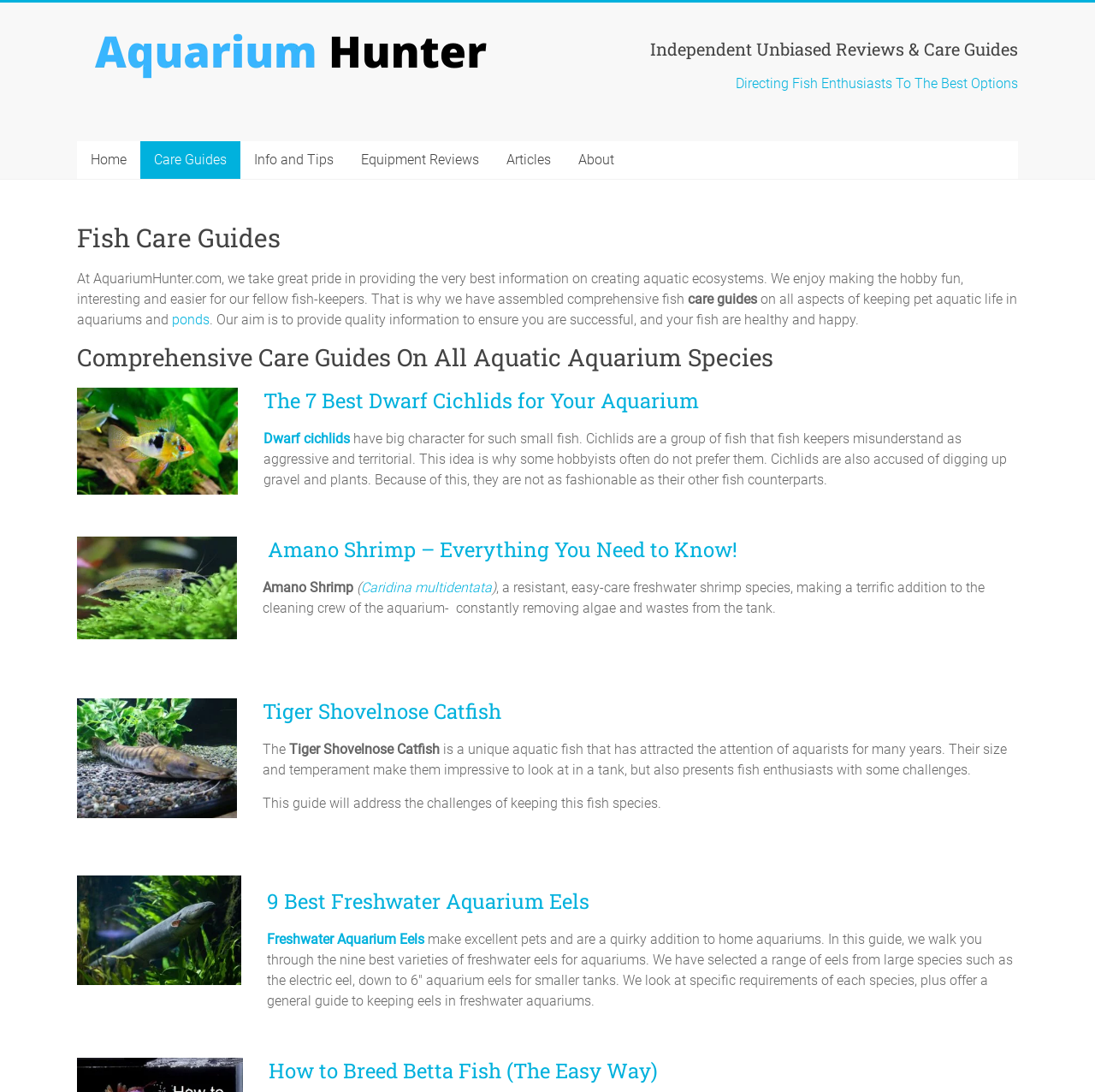Based on the image, provide a detailed and complete answer to the question: 
What is the topic of the article with the image of a shrimp?

The article with the image of a shrimp is about Amano Shrimp, which can be determined by looking at the heading 'Amano Shrimp – Everything You Need to Know!' and the accompanying image and text.